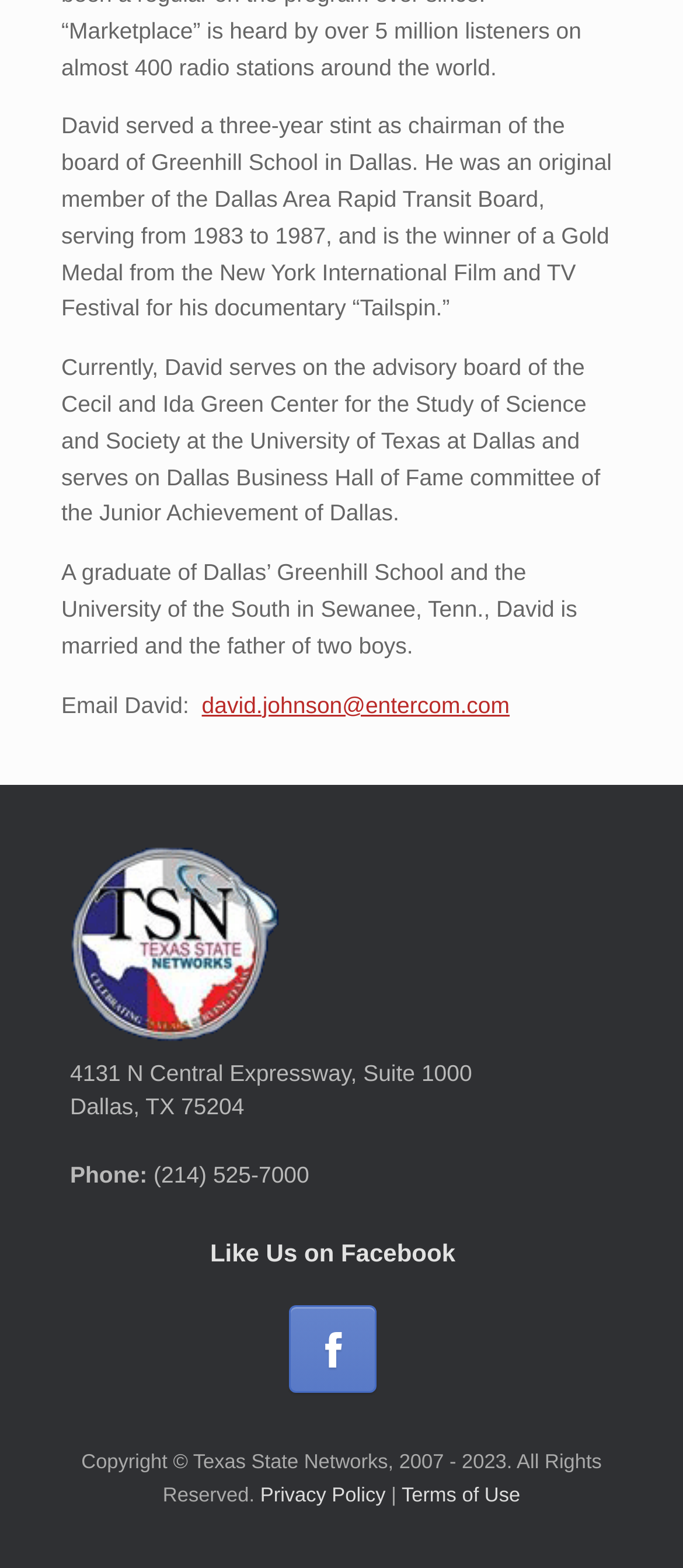Predict the bounding box of the UI element based on the description: "david.johnson@entercom.com". The coordinates should be four float numbers between 0 and 1, formatted as [left, top, right, bottom].

[0.295, 0.441, 0.746, 0.458]